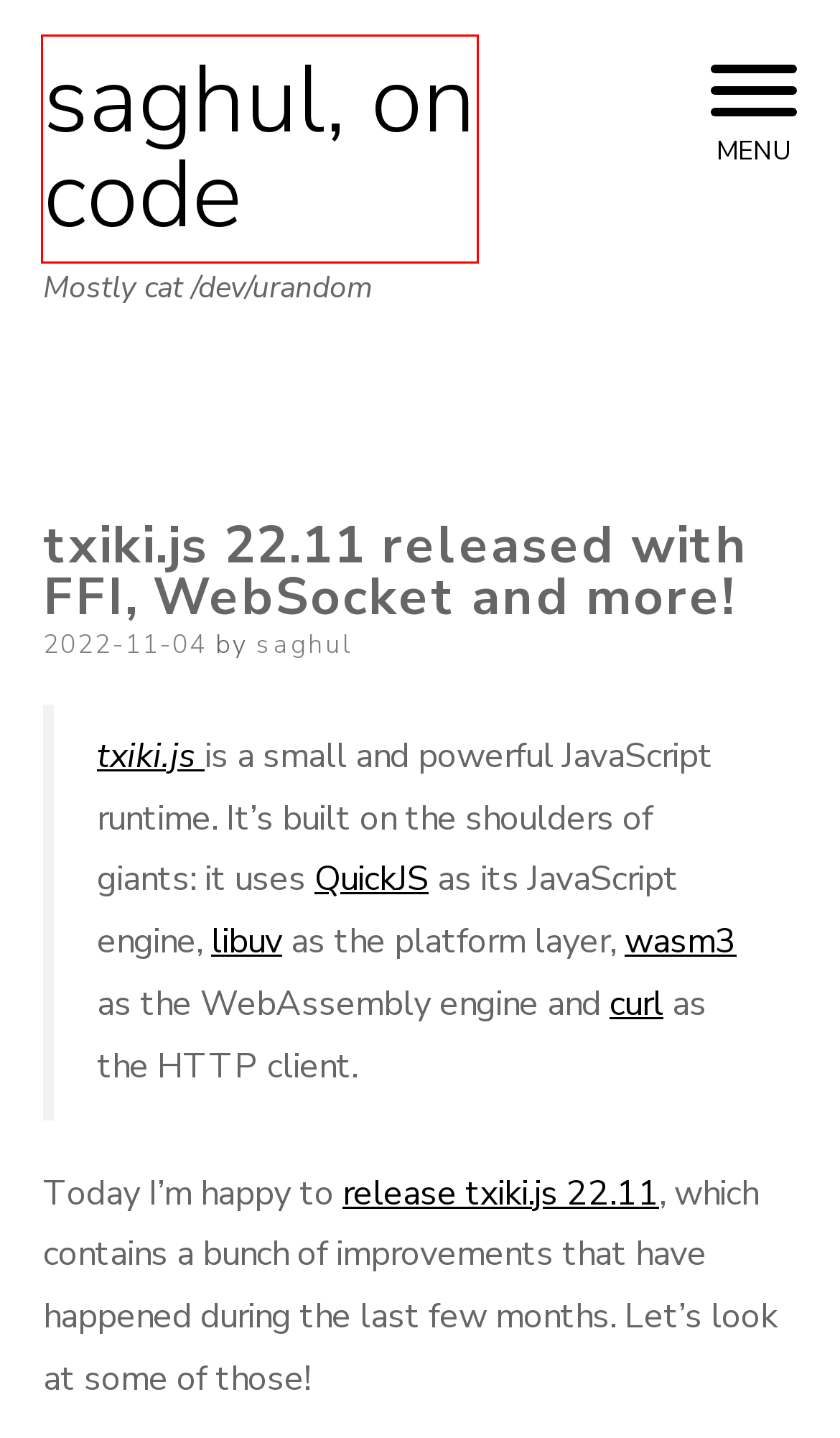Given a screenshot of a webpage with a red bounding box around an element, choose the most appropriate webpage description for the new page displayed after clicking the element within the bounding box. Here are the candidates:
A. saghul – saghul, on code
B. Node – saghul, on code
C. WebSocket with curl
D. saghul, on code – Mostly cat /dev/urandom
E. c-ares – saghul, on code
F. libuv | Cross-platform asynchronous I/O
G. Alpine – saghul, on code
H. greenlet – saghul, on code

D